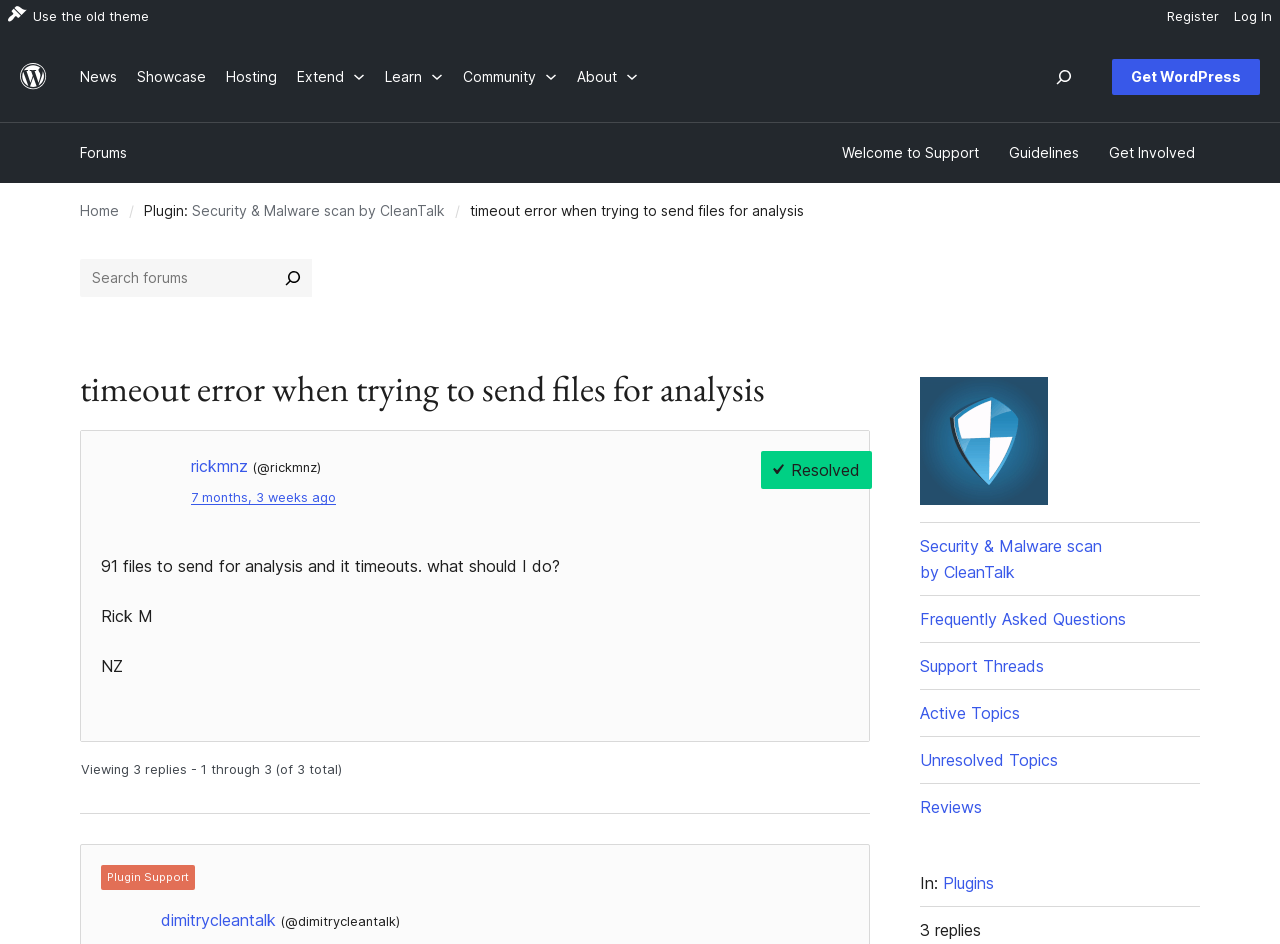What is the name of the plugin mentioned on the webpage?
Respond to the question with a well-detailed and thorough answer.

I found the plugin name by looking at the link text 'Security & Malware scan by CleanTalk' which is mentioned multiple times on the webpage, indicating its relevance to the topic.